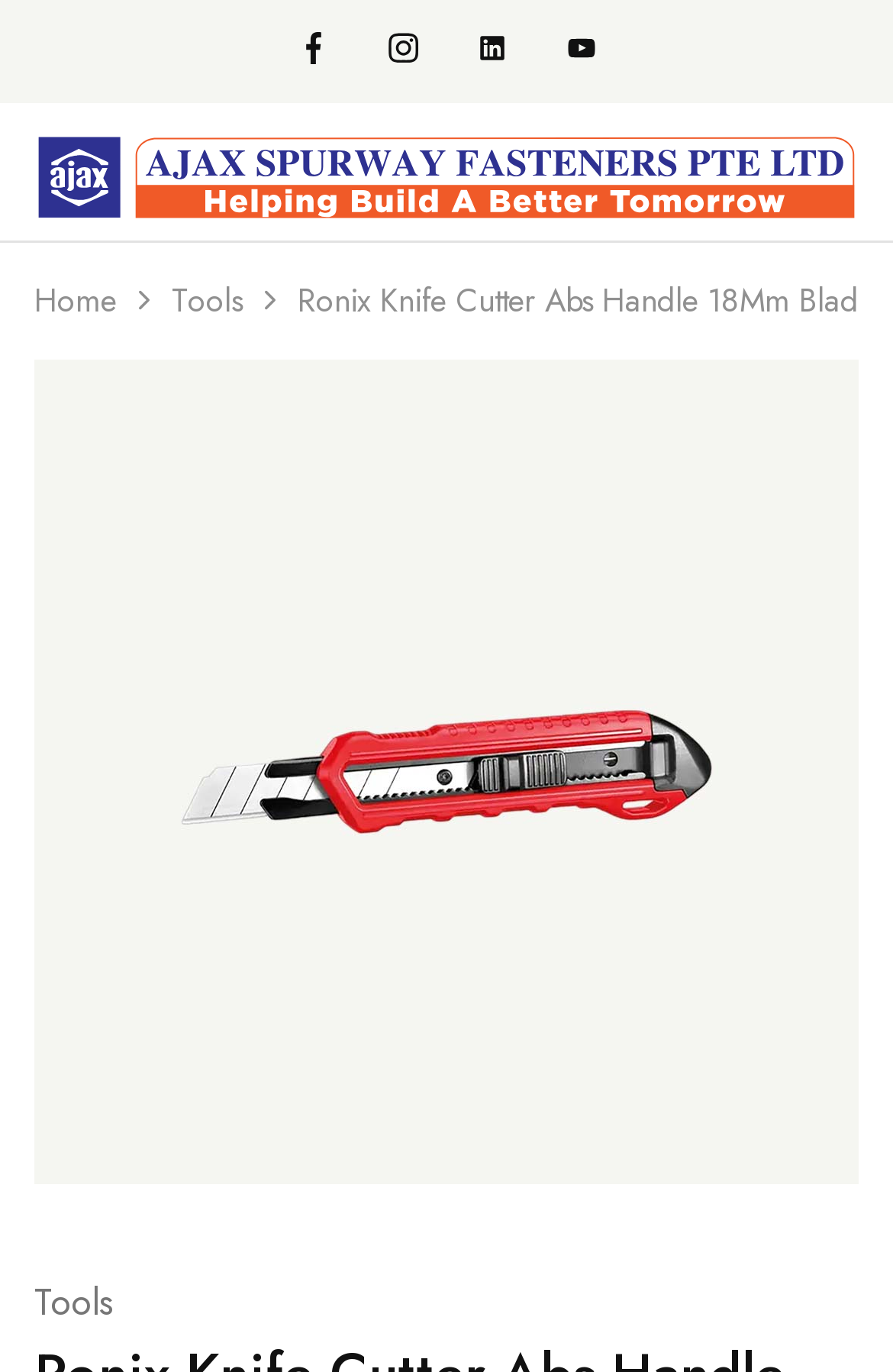Please specify the coordinates of the bounding box for the element that should be clicked to carry out this instruction: "Visit the About Us page". The coordinates must be four float numbers between 0 and 1, formatted as [left, top, right, bottom].

None